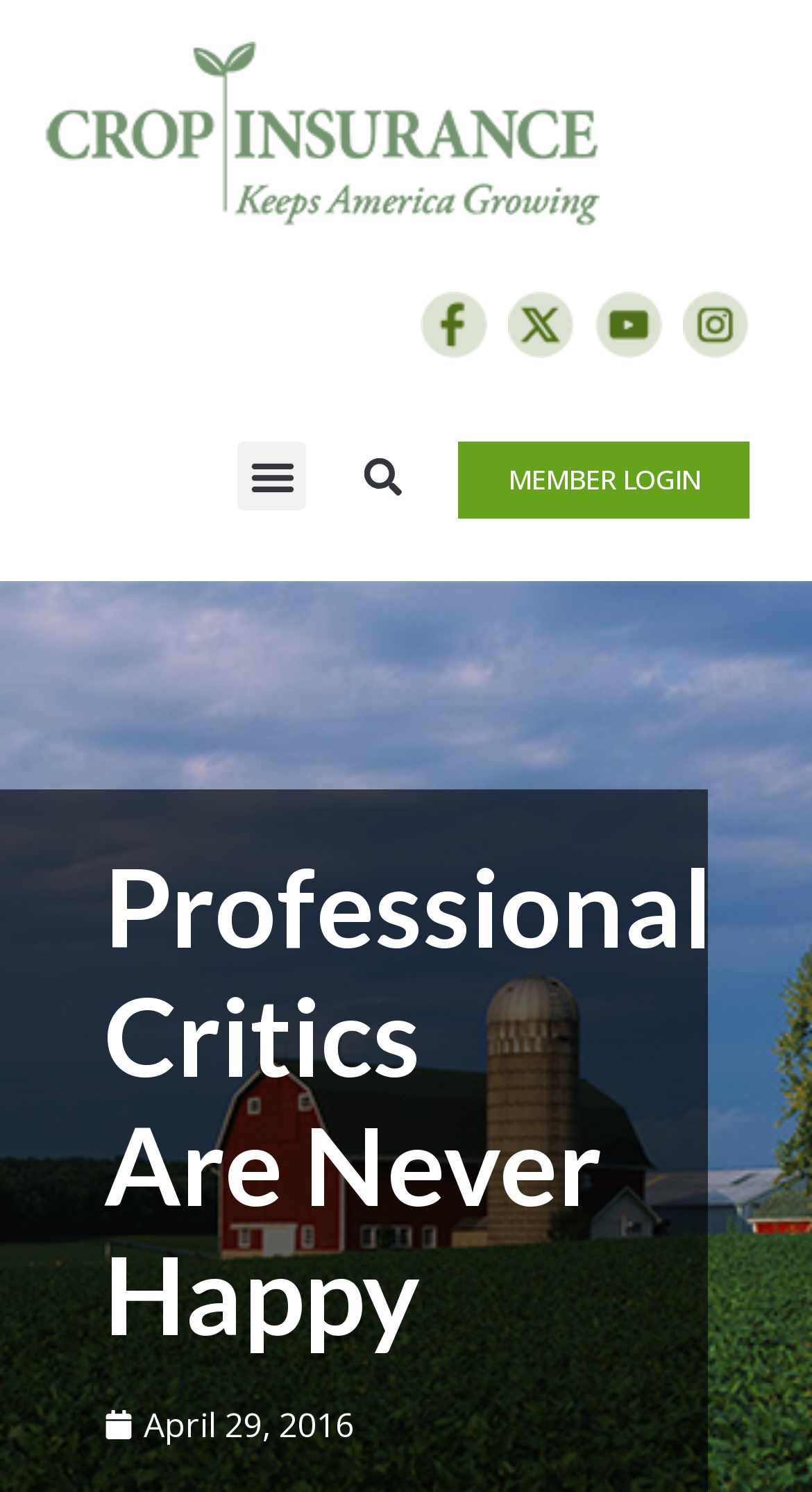Where is the search button located?
Based on the image, respond with a single word or phrase.

Top middle